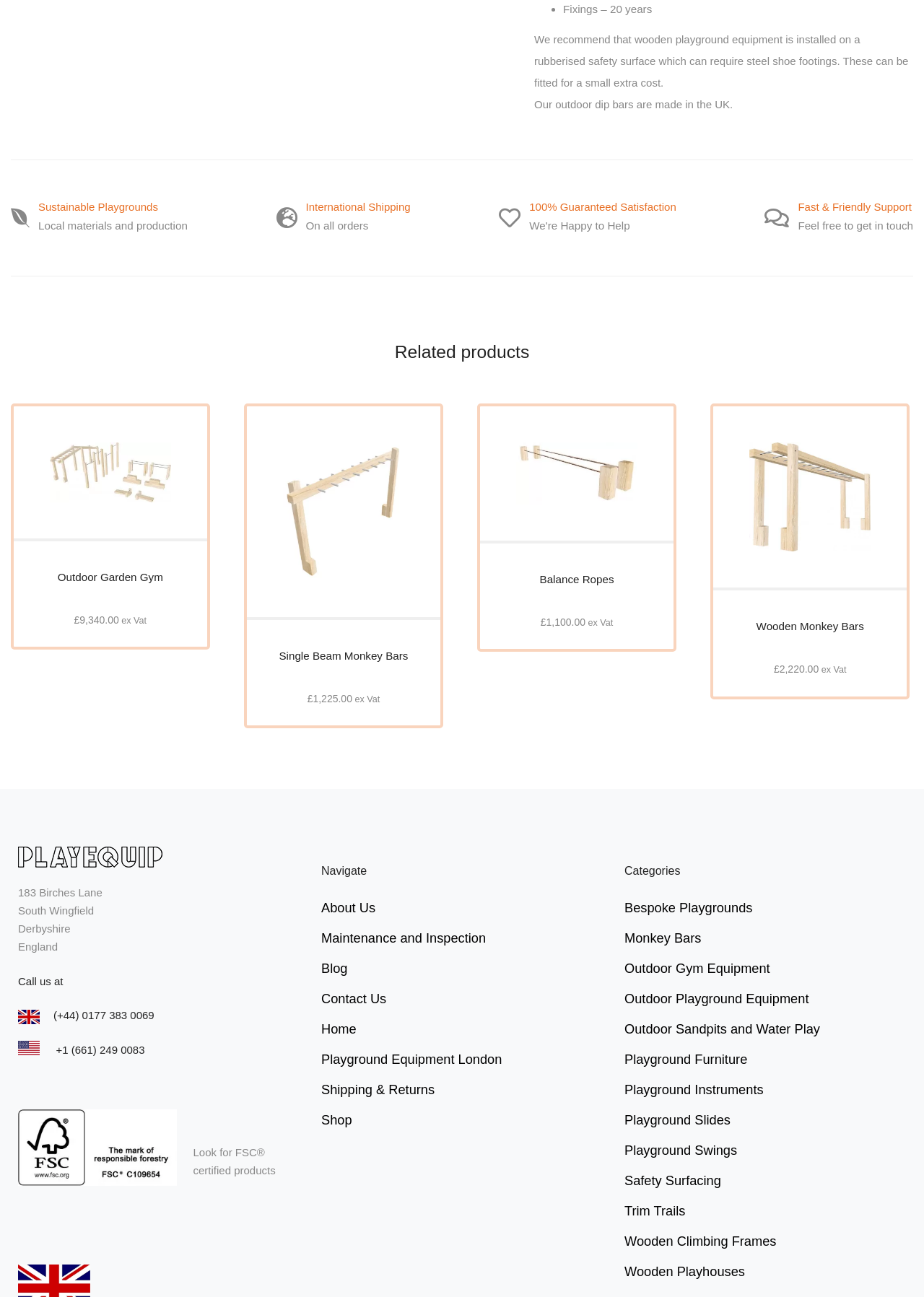What is the price of the Wooden Monkey Bars? Observe the screenshot and provide a one-word or short phrase answer.

£2,220.00 ex Vat